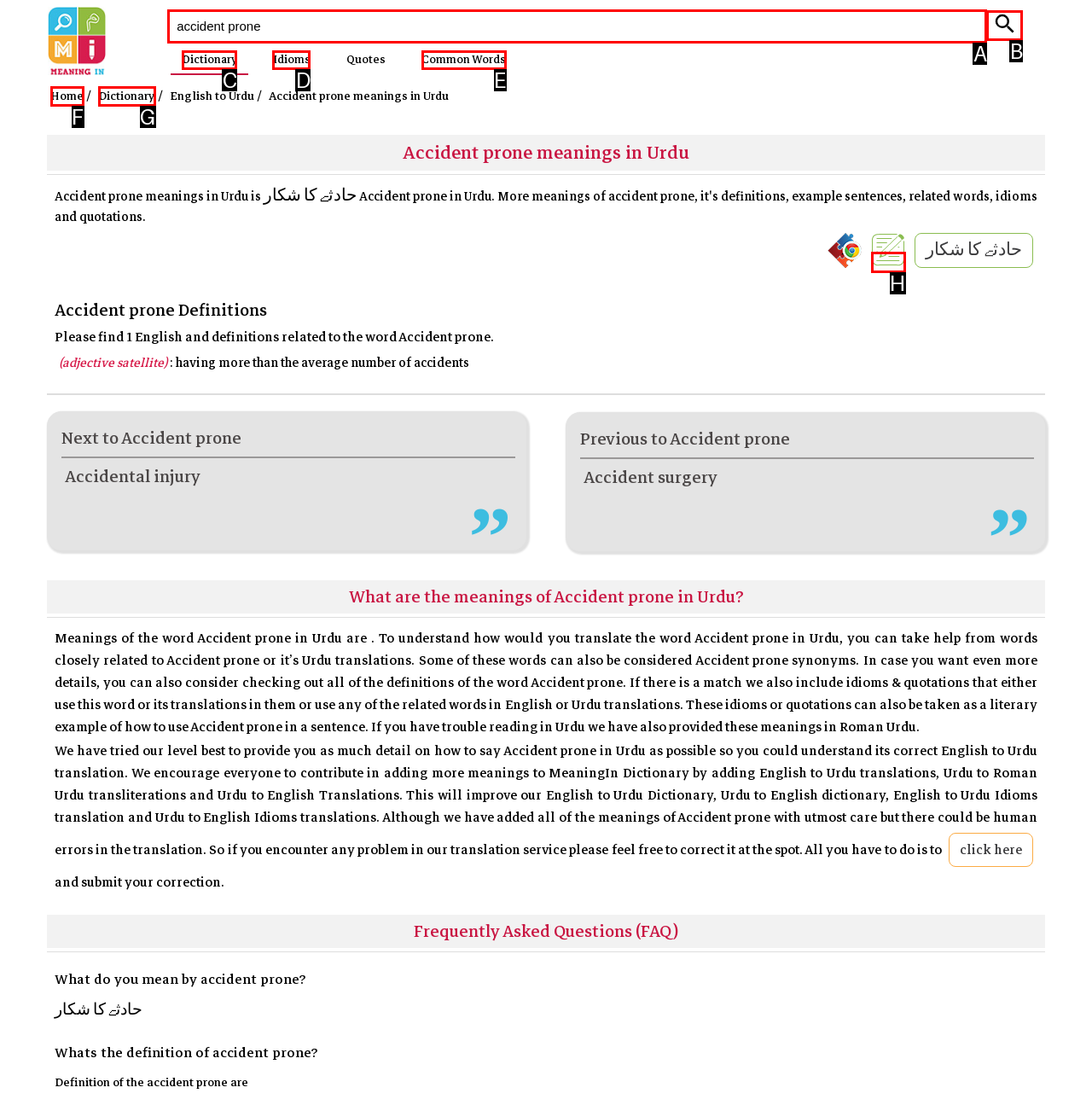Match the description: Dictionary to the appropriate HTML element. Respond with the letter of your selected option.

G